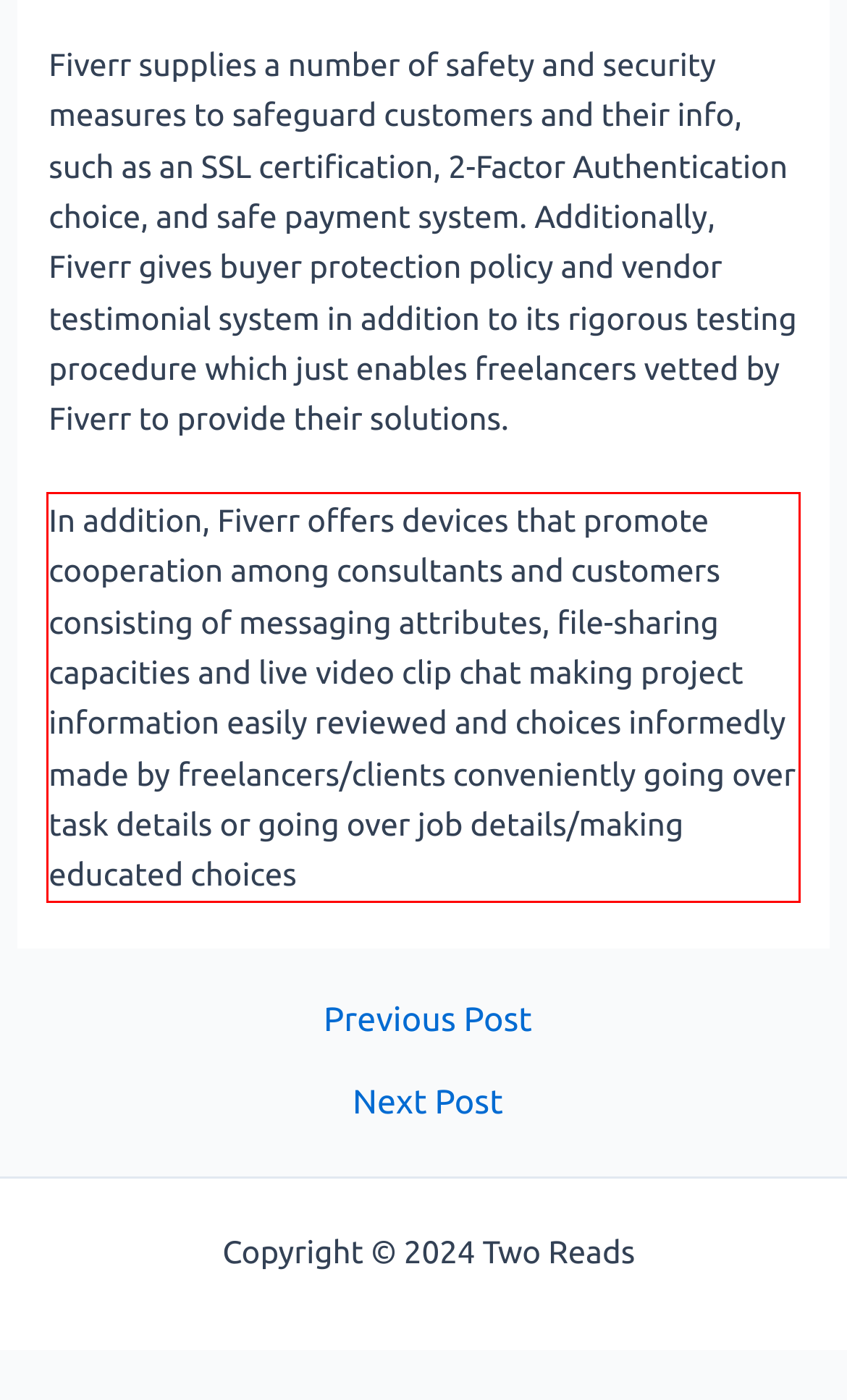You have a screenshot of a webpage with a red bounding box. Use OCR to generate the text contained within this red rectangle.

In addition, Fiverr offers devices that promote cooperation among consultants and customers consisting of messaging attributes, file-sharing capacities and live video clip chat making project information easily reviewed and choices informedly made by freelancers/clients conveniently going over task details or going over job details/making educated choices